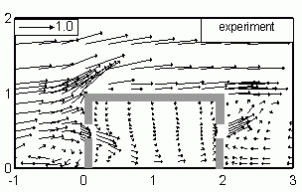Give a one-word or one-phrase response to the question:
What is the magnitude of the arrow in the scale bar?

1.0